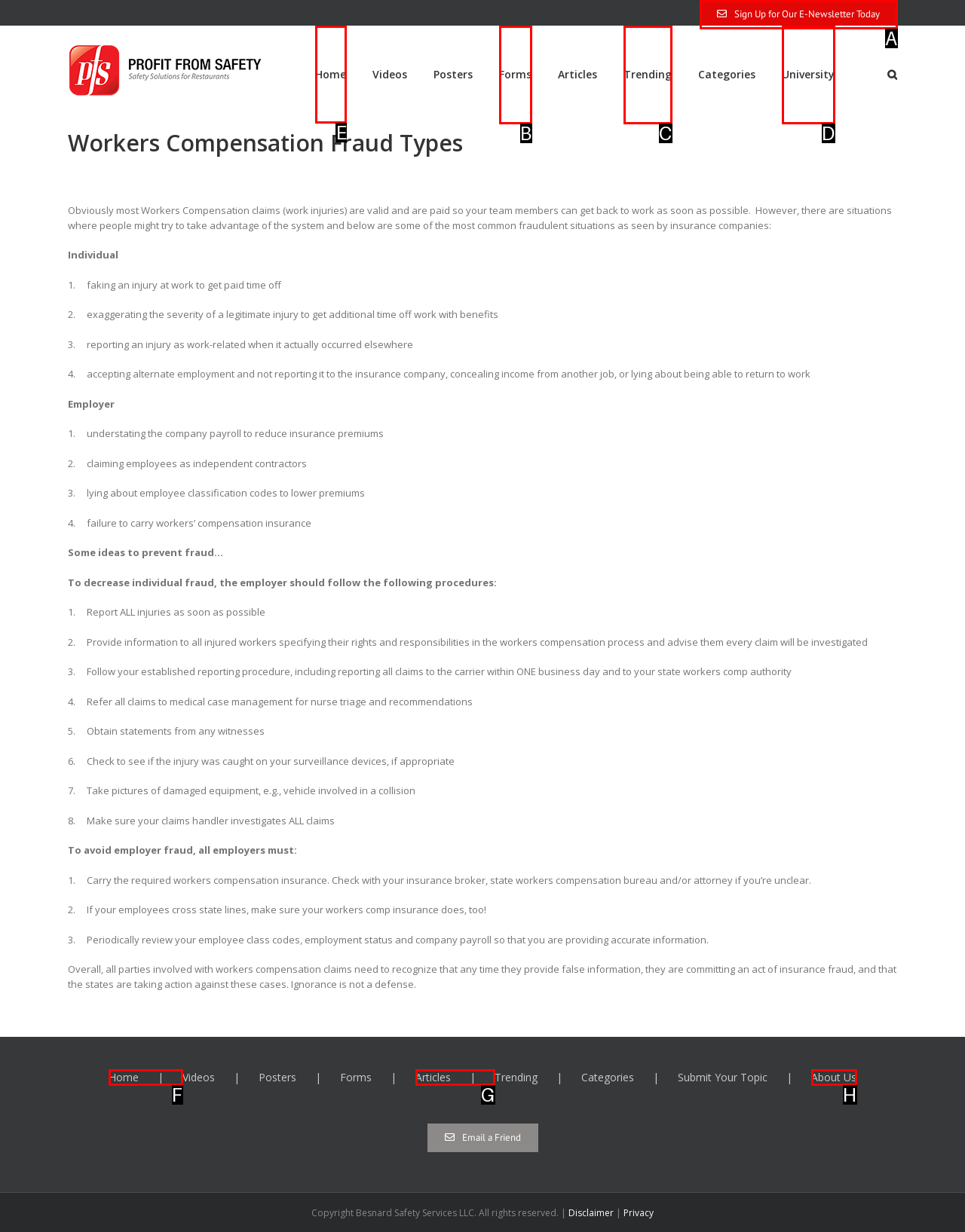Specify which HTML element I should click to complete this instruction: Go to the home page Answer with the letter of the relevant option.

E